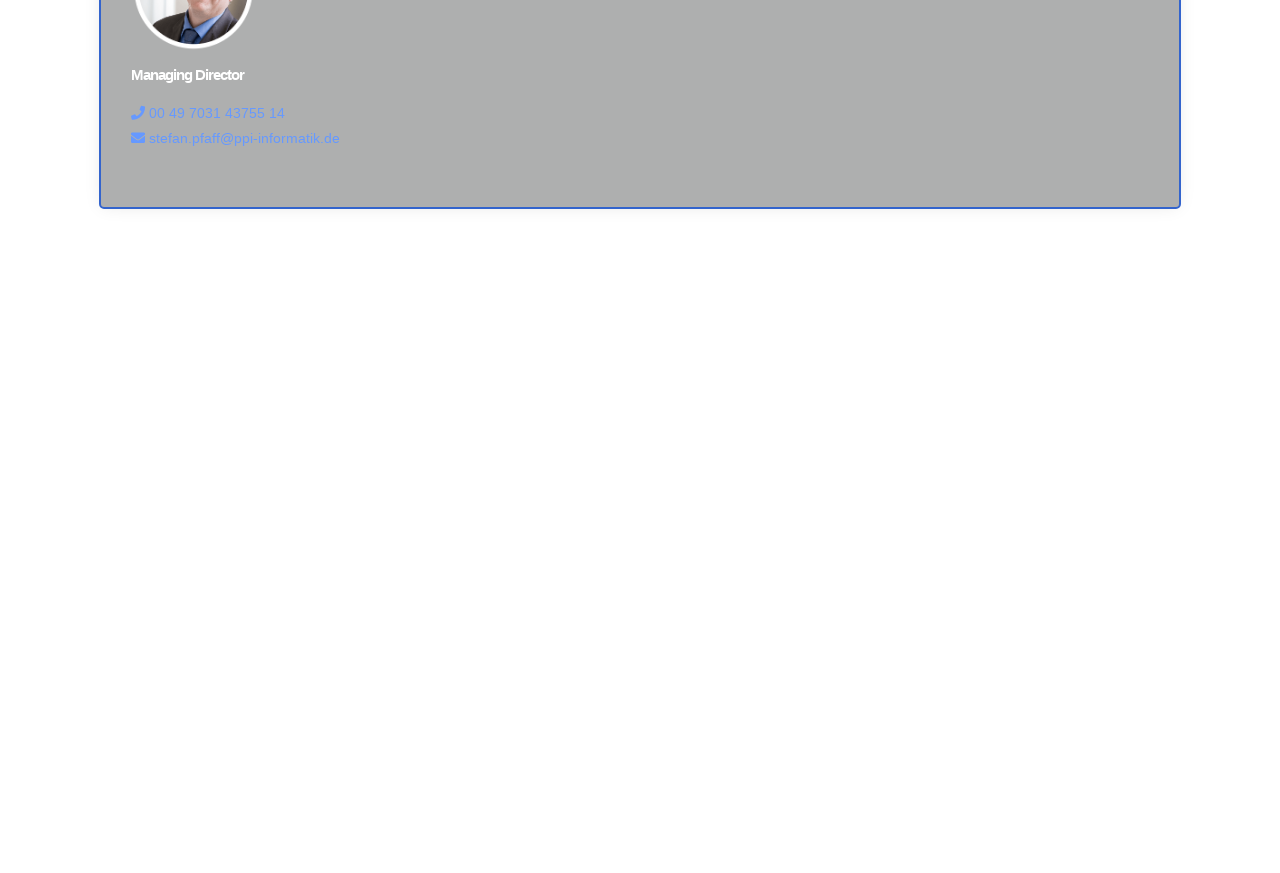Answer briefly with one word or phrase:
What is the purpose of the textbox in the search section?

Enter search terms